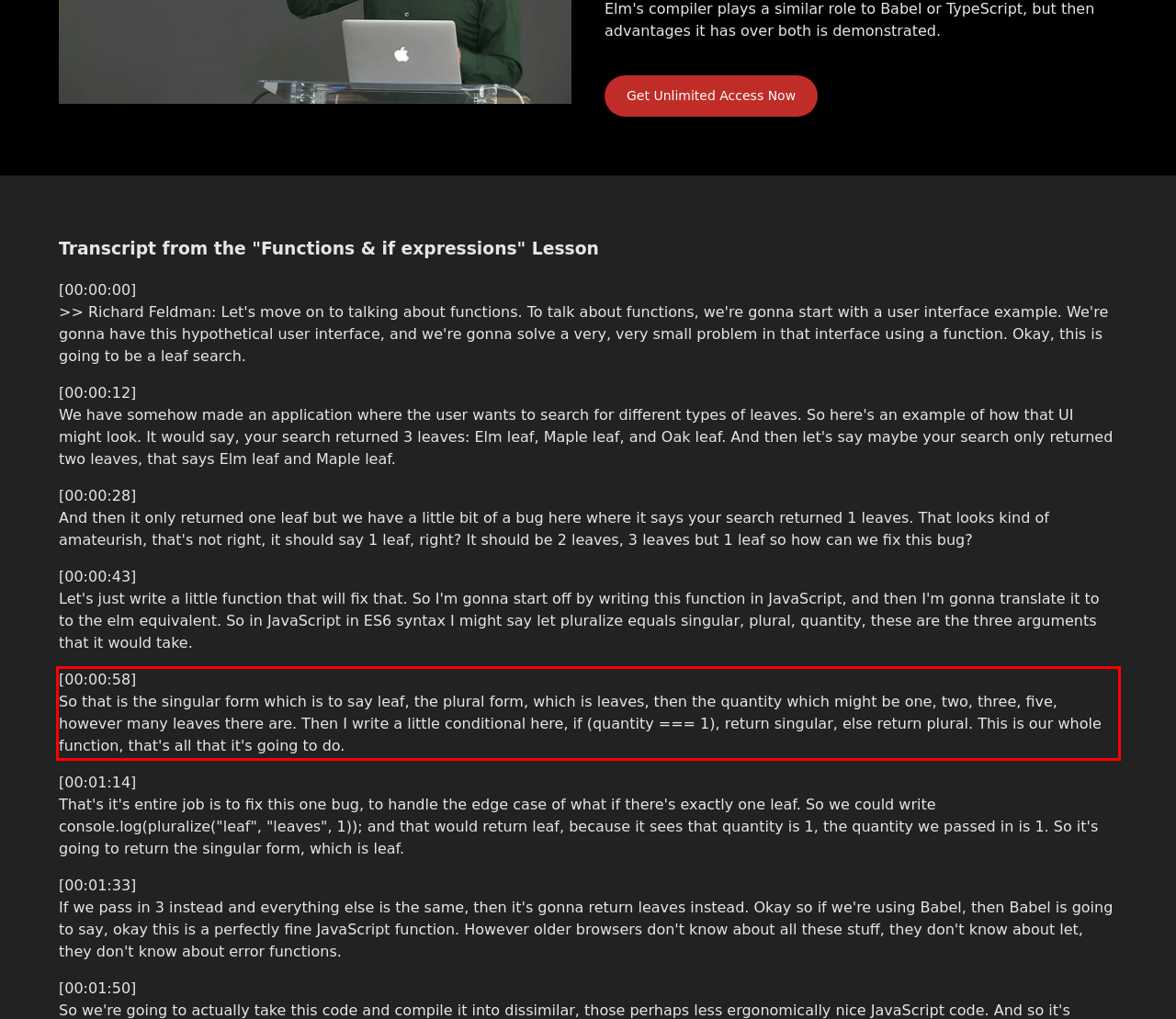From the given screenshot of a webpage, identify the red bounding box and extract the text content within it.

[00:00:58] So that is the singular form which is to say leaf, the plural form, which is leaves, then the quantity which might be one, two, three, five, however many leaves there are. Then I write a little conditional here, if (quantity === 1), return singular, else return plural. This is our whole function, that's all that it's going to do.